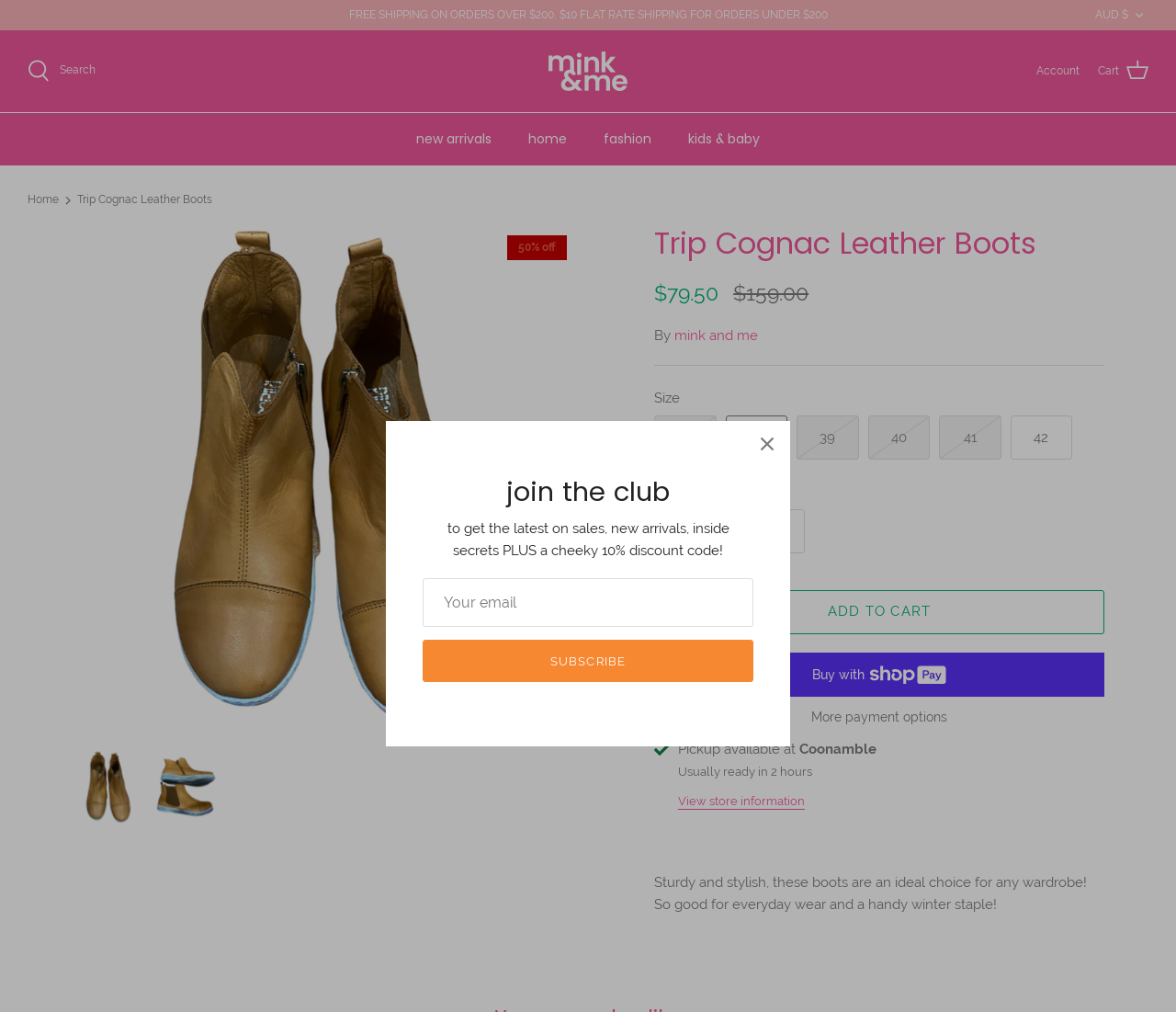Find the bounding box coordinates for the HTML element described as: "new arrivals". The coordinates should consist of four float values between 0 and 1, i.e., [left, top, right, bottom].

[0.34, 0.112, 0.432, 0.163]